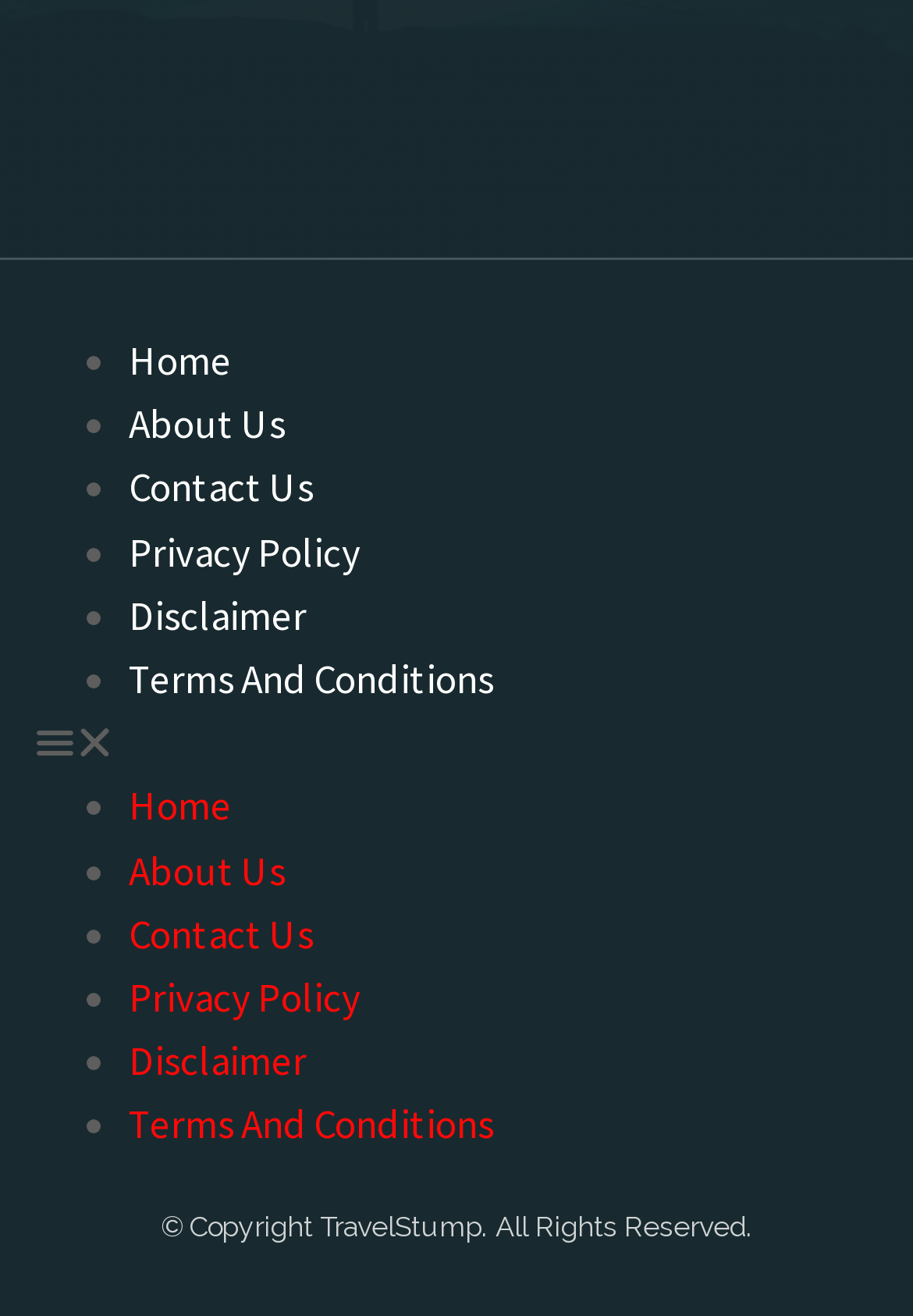Answer the question below with a single word or a brief phrase: 
What is the purpose of the button at the bottom?

Menu Toggle